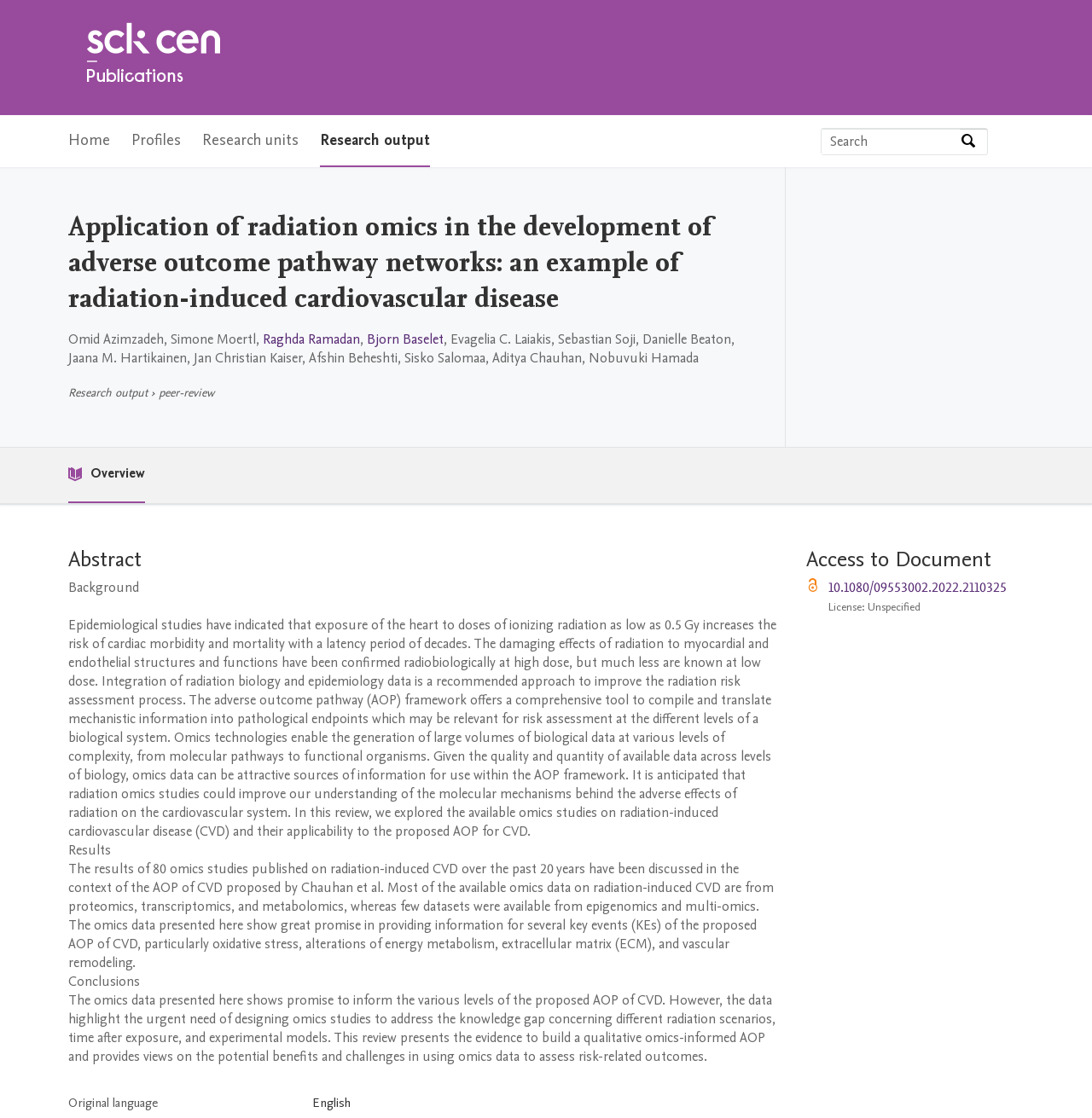How many authors are listed?
Please give a detailed and thorough answer to the question, covering all relevant points.

I counted the number of authors listed in the webpage, which includes Omid Azimzadeh, Simone Moertl, Raghda Ramadan, Bjorn Baselet, Evagelia C. Laiakis, Sebastian Soji, Danielle Beaton, Jaana M. Hartikainen, Jan Christian Kaiser, Afshin Beheshti, Sisko Salomaa, Aditya Chauhan, and Nobuvuki Hamada.